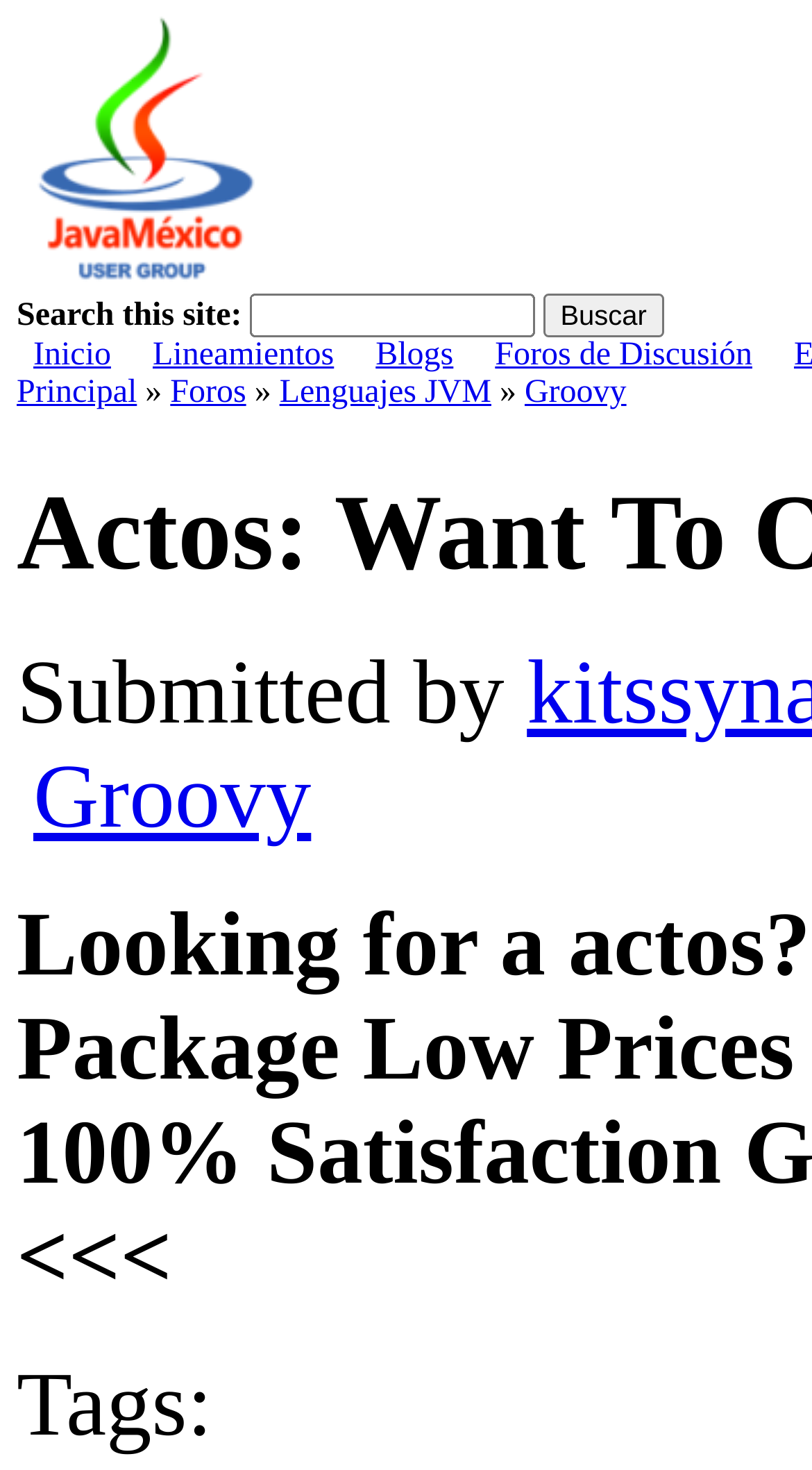Locate the bounding box of the user interface element based on this description: "Blogs".

[0.463, 0.229, 0.558, 0.254]